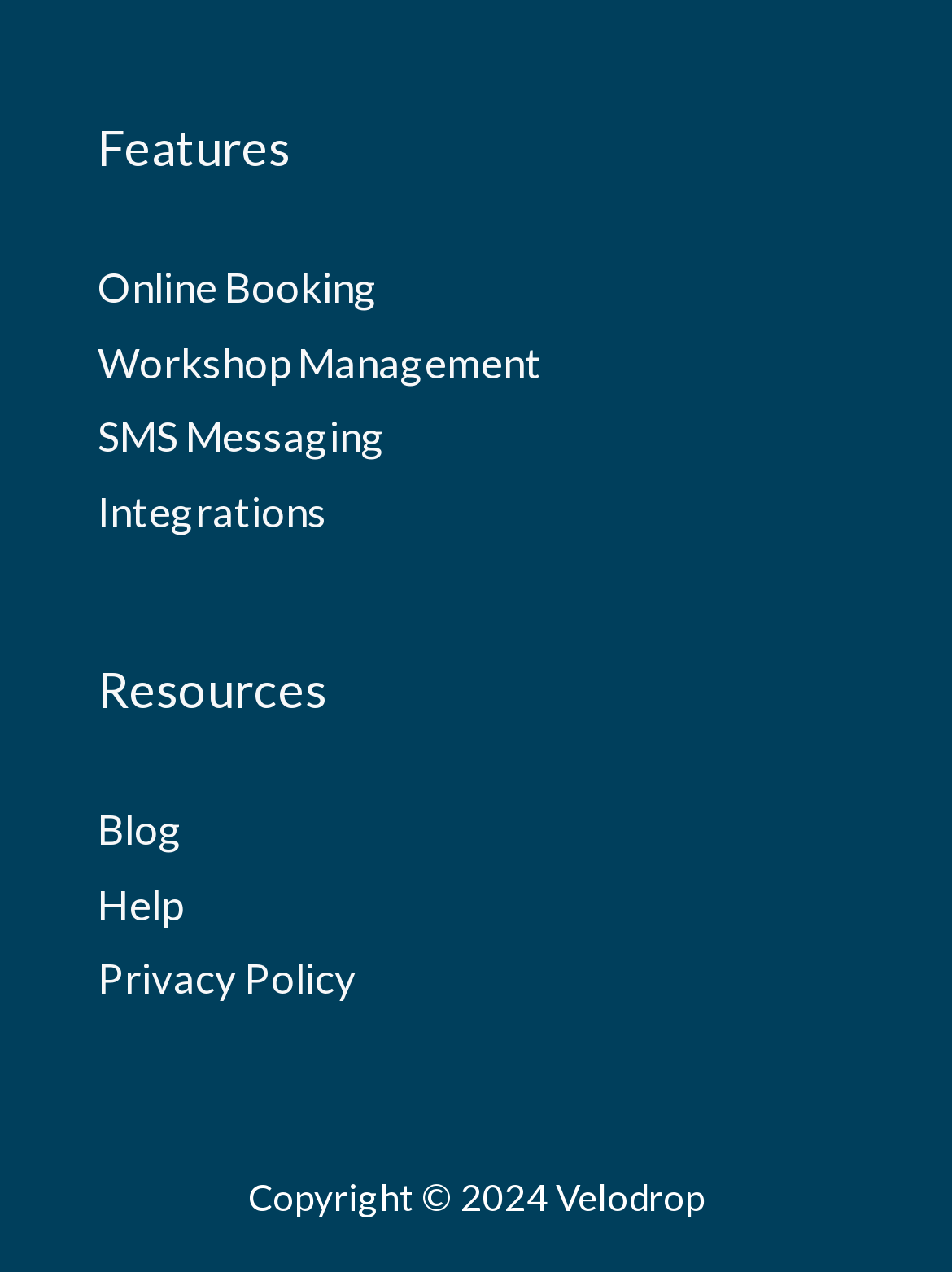What is the first feature listed? Examine the screenshot and reply using just one word or a brief phrase.

Online Booking